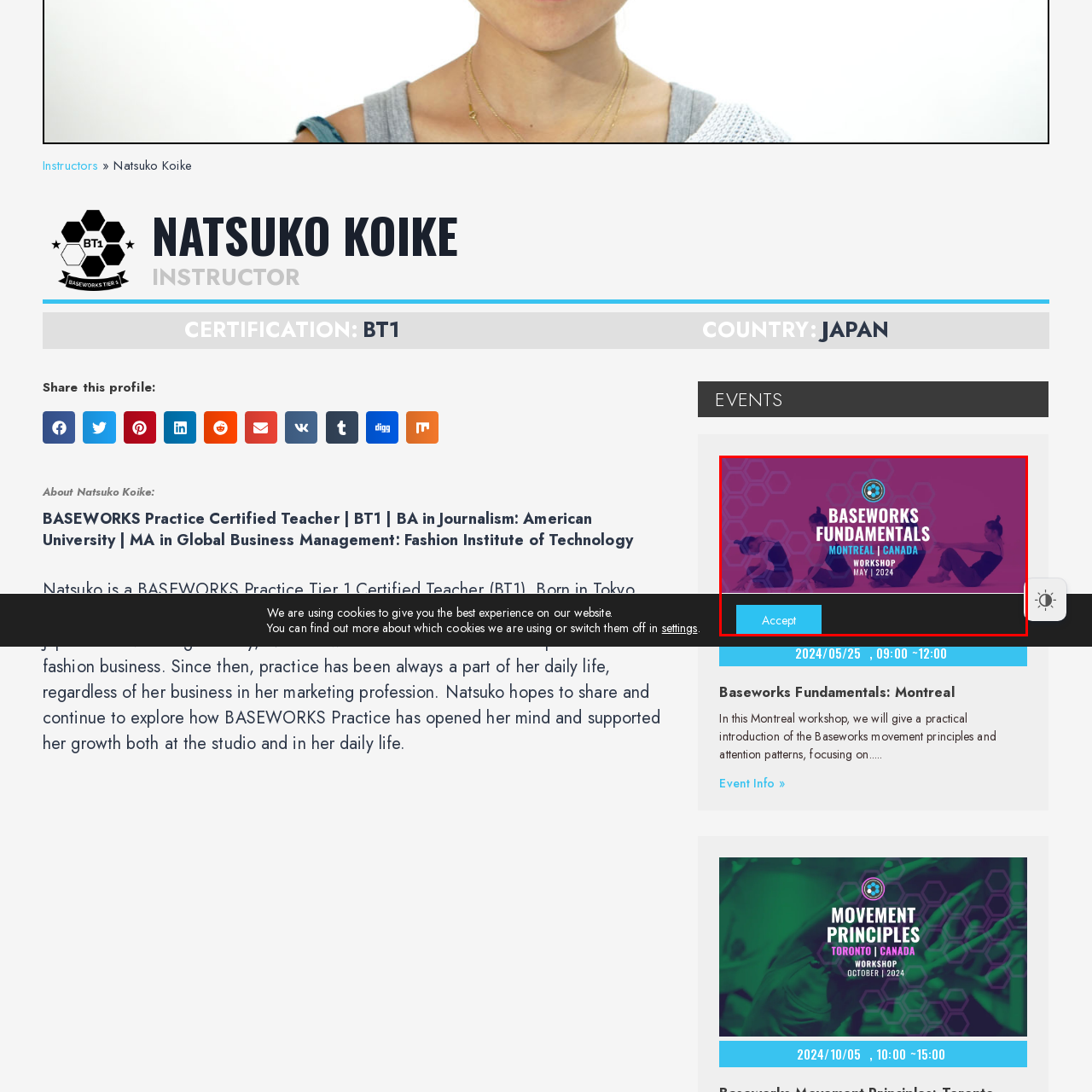What is the focus of the workshop?
Focus on the image highlighted within the red borders and answer with a single word or short phrase derived from the image.

movement principles